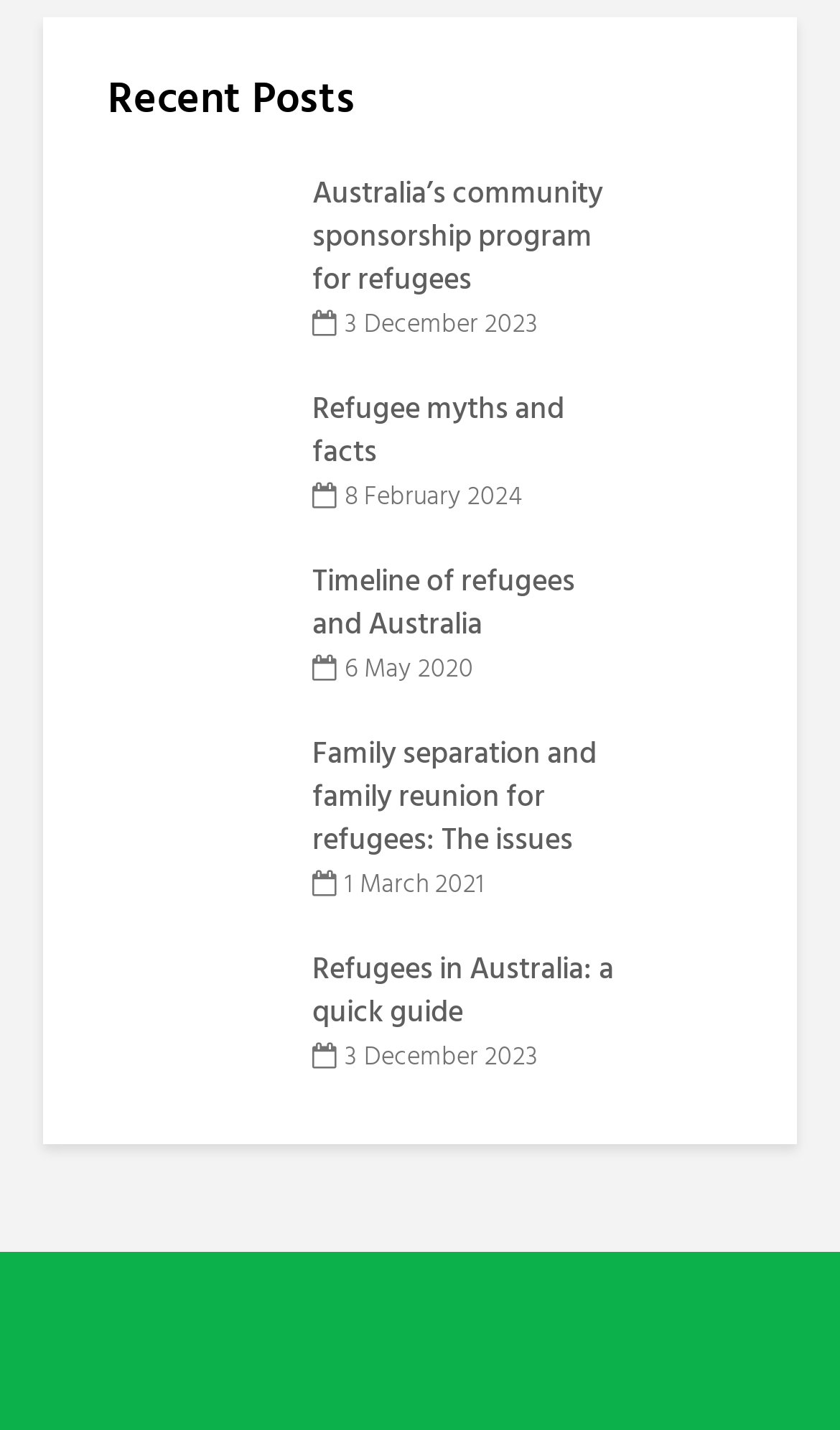Kindly provide the bounding box coordinates of the section you need to click on to fulfill the given instruction: "Click on the image 'Two black women smiling'".

[0.128, 0.273, 0.333, 0.363]